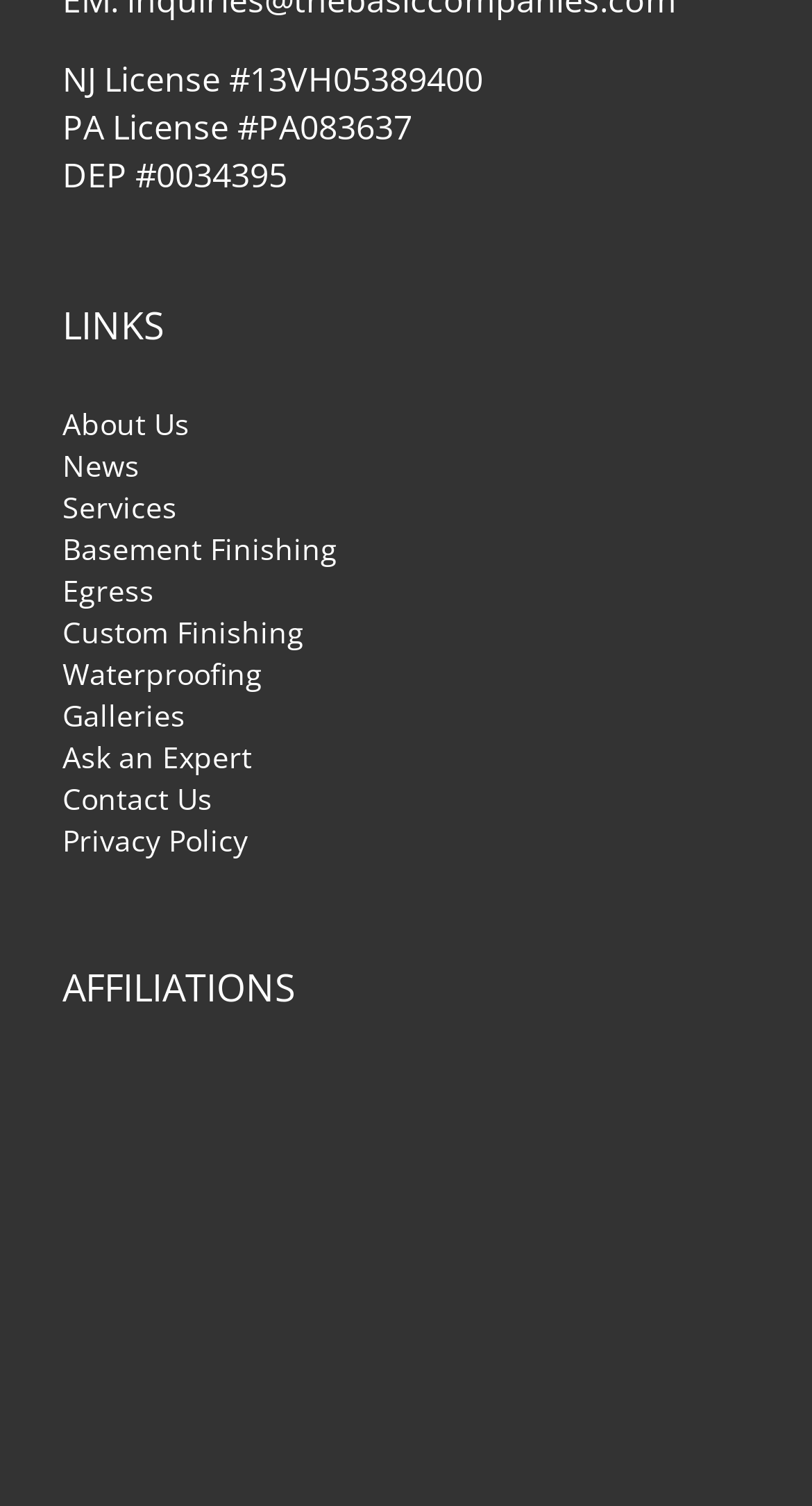Locate the bounding box coordinates of the clickable area needed to fulfill the instruction: "View Basement Finishing".

[0.077, 0.351, 0.923, 0.379]